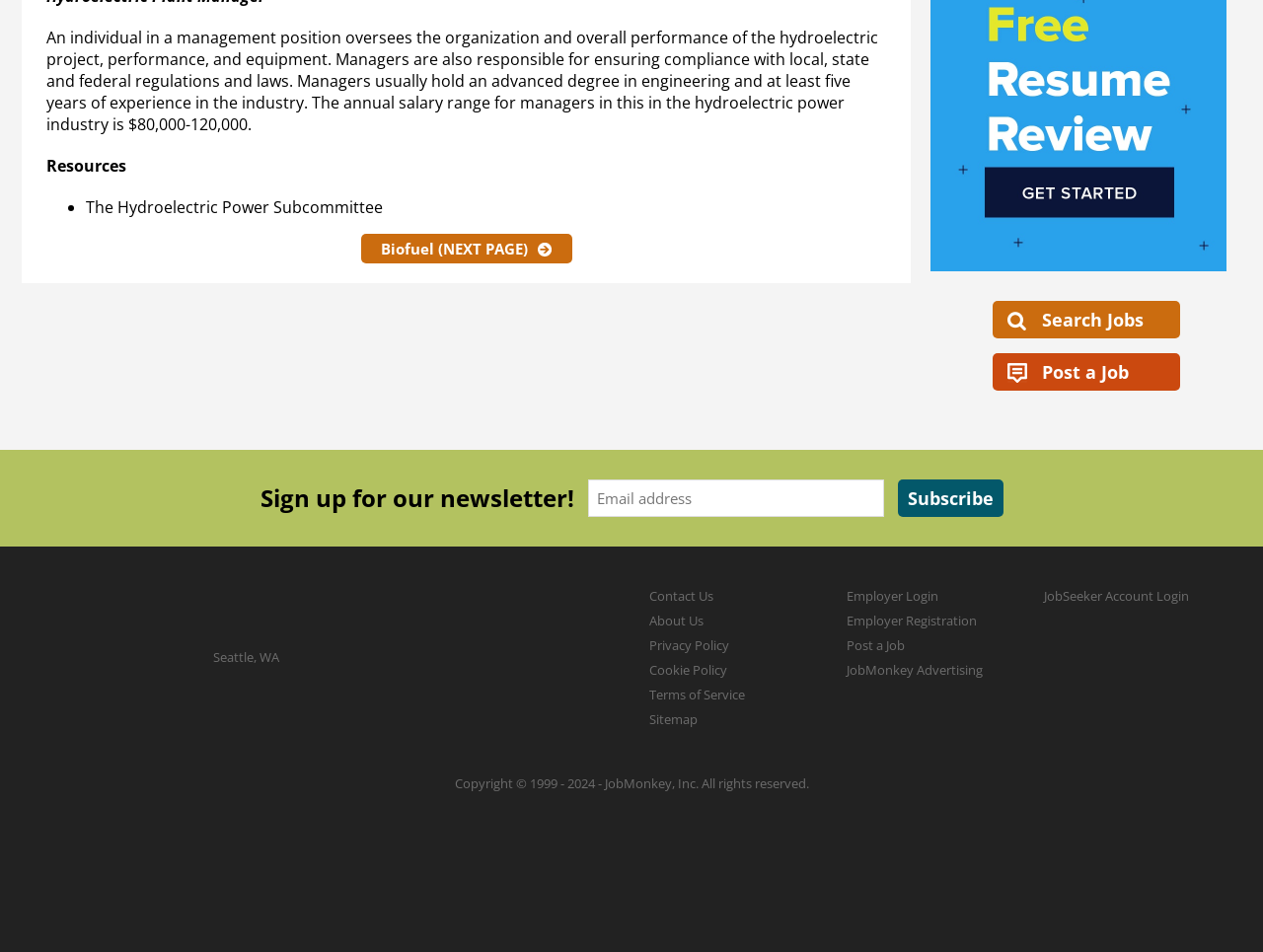What is the name of the subcommittee mentioned on the webpage?
Can you provide a detailed and comprehensive answer to the question?

The ListMarker element with ID 724 and the StaticText element with ID 725 together indicate that the name of the subcommittee mentioned on the webpage is The Hydroelectric Power Subcommittee.